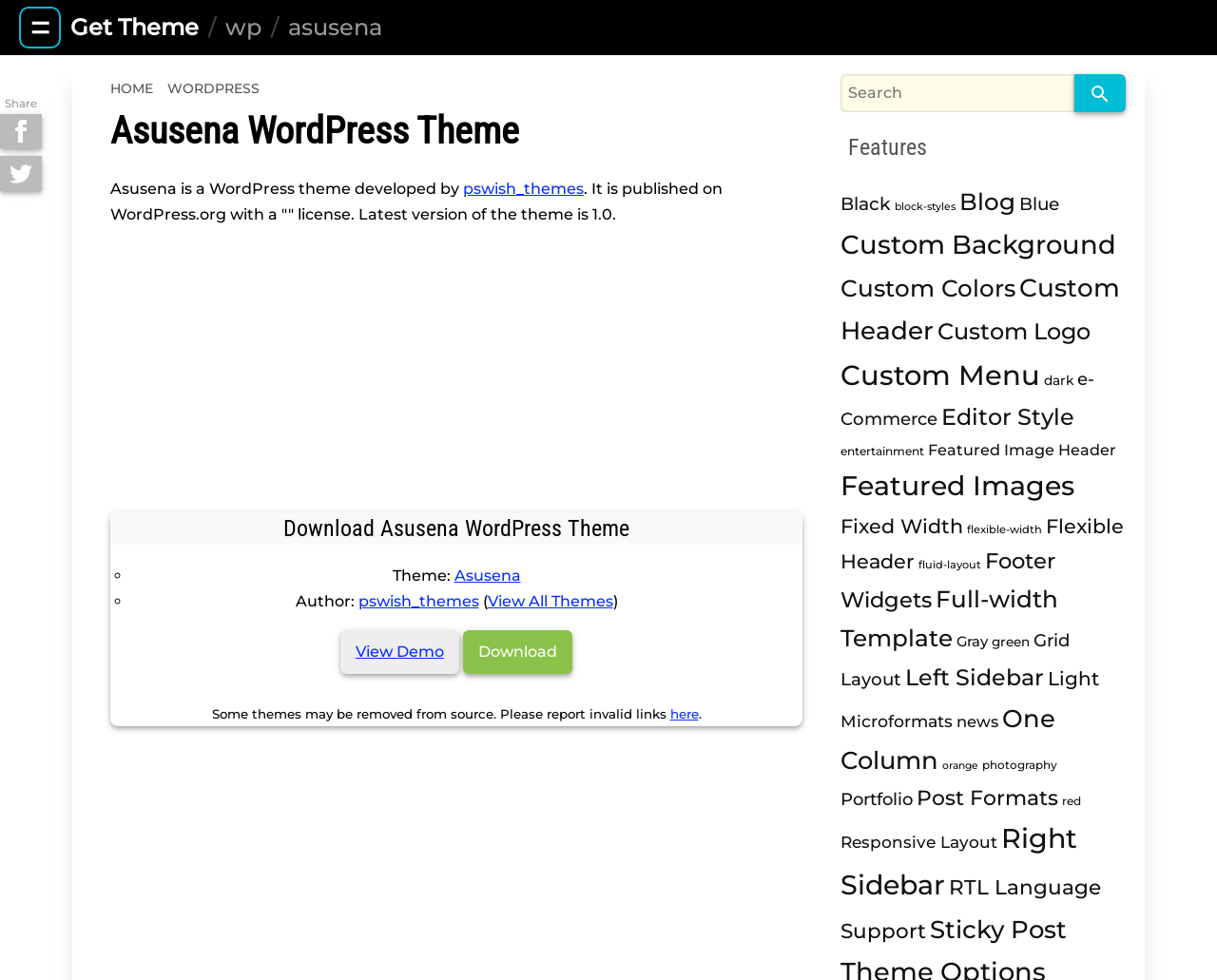Generate a comprehensive description of the webpage content.

The webpage is about the Asusena WordPress theme. At the top, there is a navigation toggle button and a link to "Get Theme". Below that, there is a horizontal menu with links to "HOME" and "WORDPRESS". 

The main content area has a heading that reads "Asusena WordPress Theme" and a brief description of the theme, including its developer and license information. There is also a call-to-action button to "Download" the theme and a link to "View Demo".

On the right side of the page, there is a search bar with a magnifying glass icon. Below the search bar, there is a section titled "Features" with a list of links to various theme features, such as "Black", "Blog", "Blue", and many others. Each feature has a number of items associated with it, indicated in parentheses.

At the bottom of the page, there is a section with social media sharing links, including Facebook and Twitter.